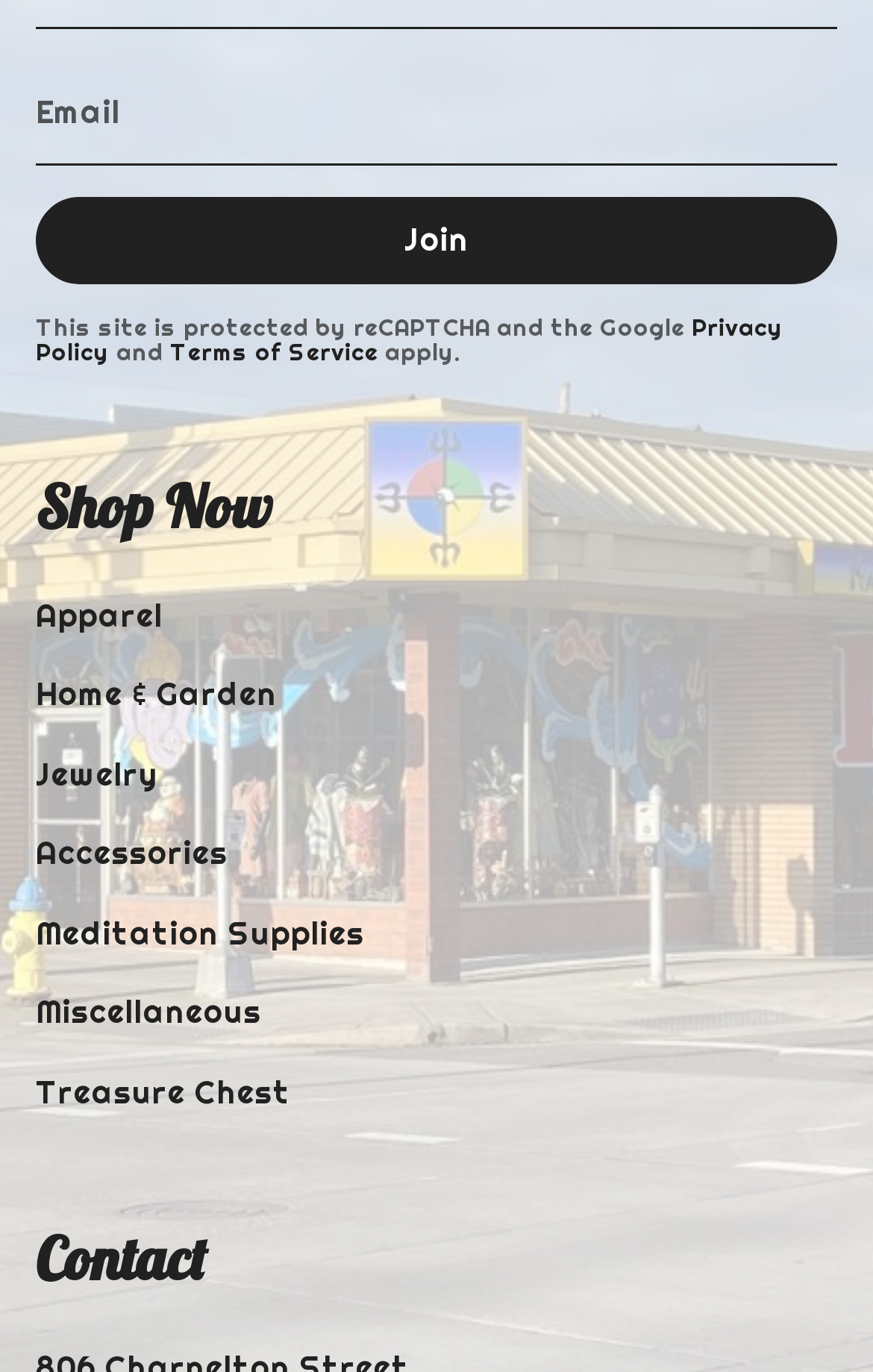What is the first category in the shop?
Using the image, give a concise answer in the form of a single word or short phrase.

Apparel